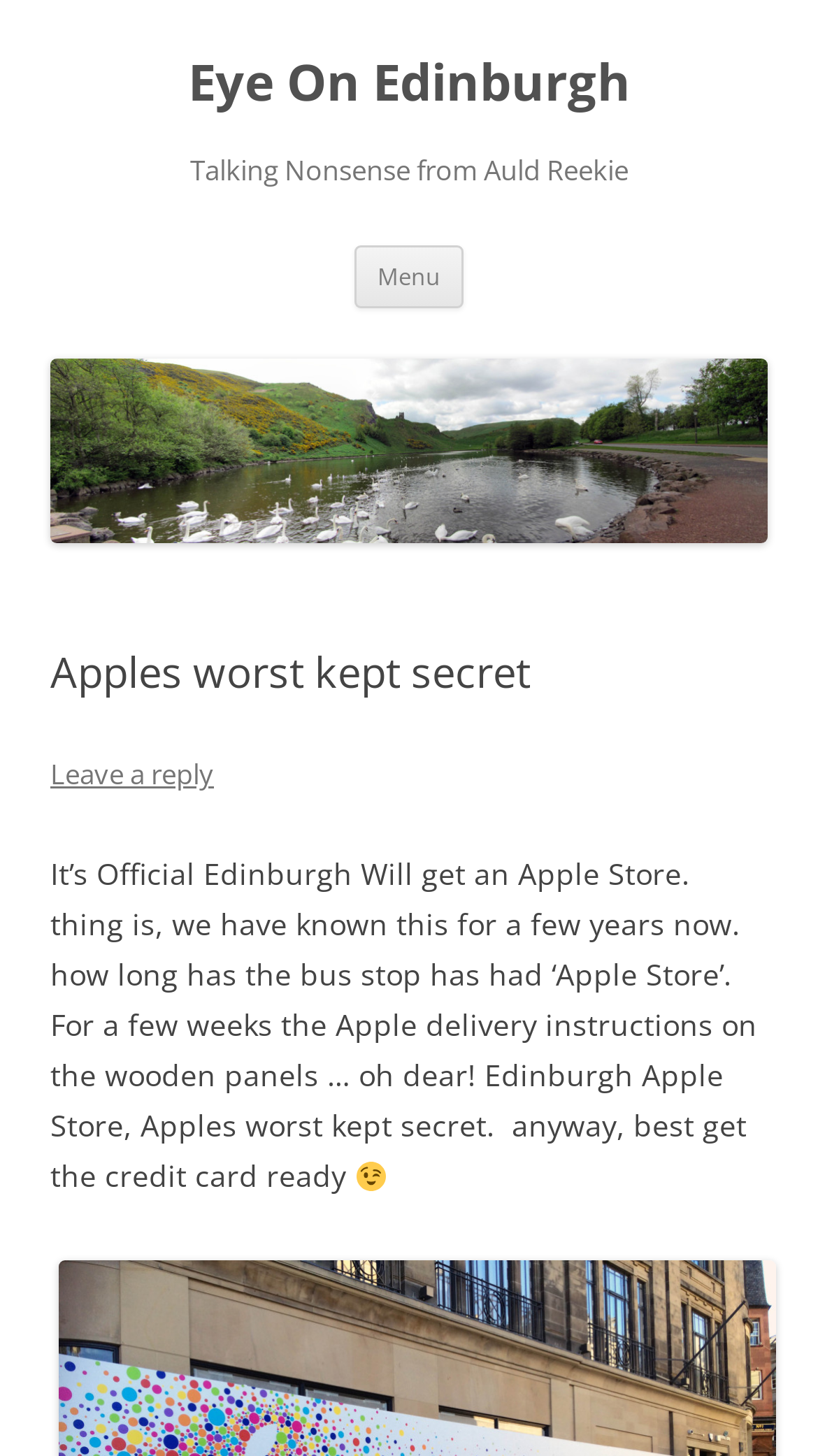Identify the primary heading of the webpage and provide its text.

Eye On Edinburgh